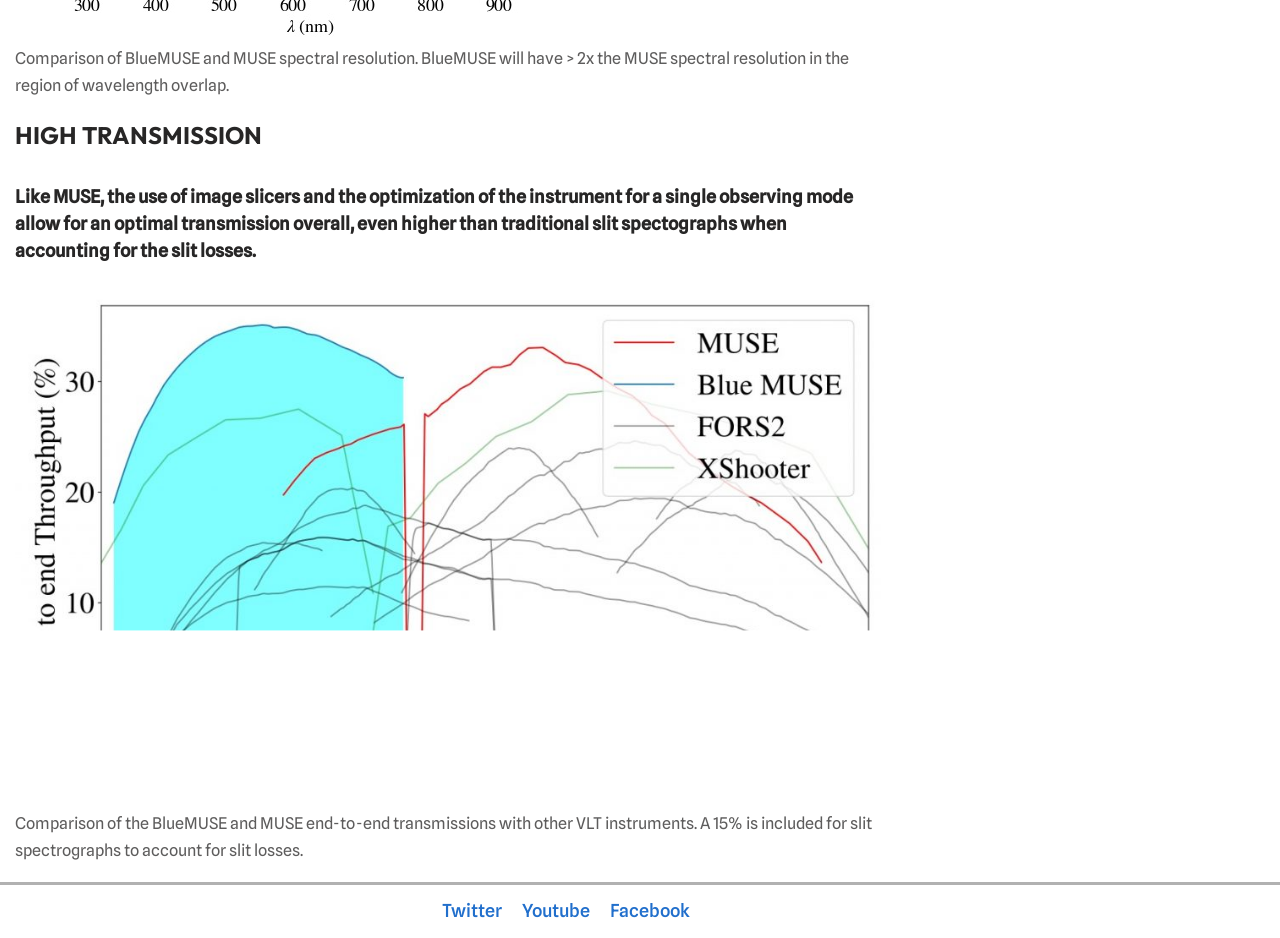Give a short answer using one word or phrase for the question:
What is the advantage of BlueMUSE over traditional slit spectrographs?

Higher transmission